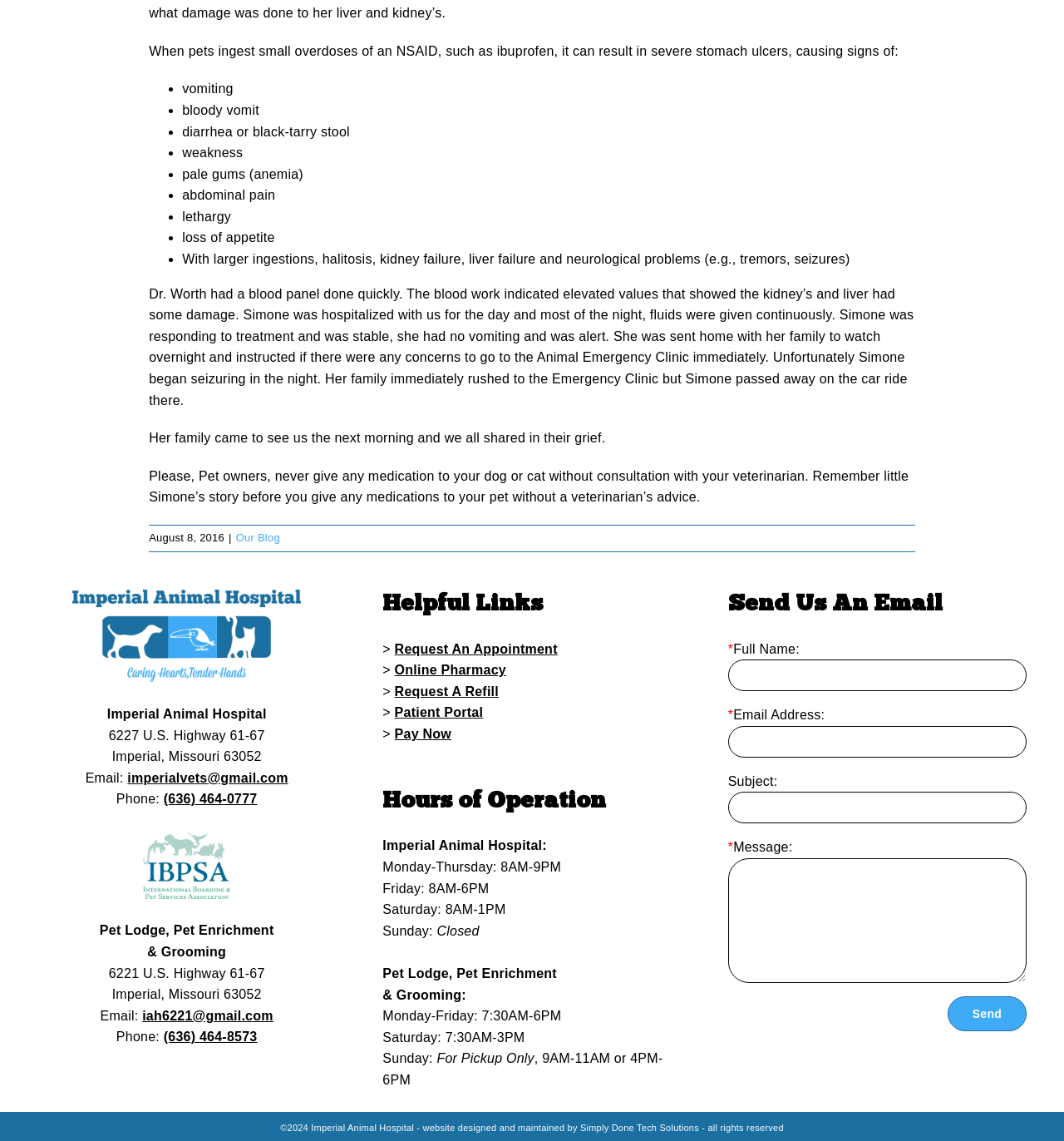Locate the bounding box of the UI element defined by this description: "Gear". The coordinates should be given as four float numbers between 0 and 1, formatted as [left, top, right, bottom].

None